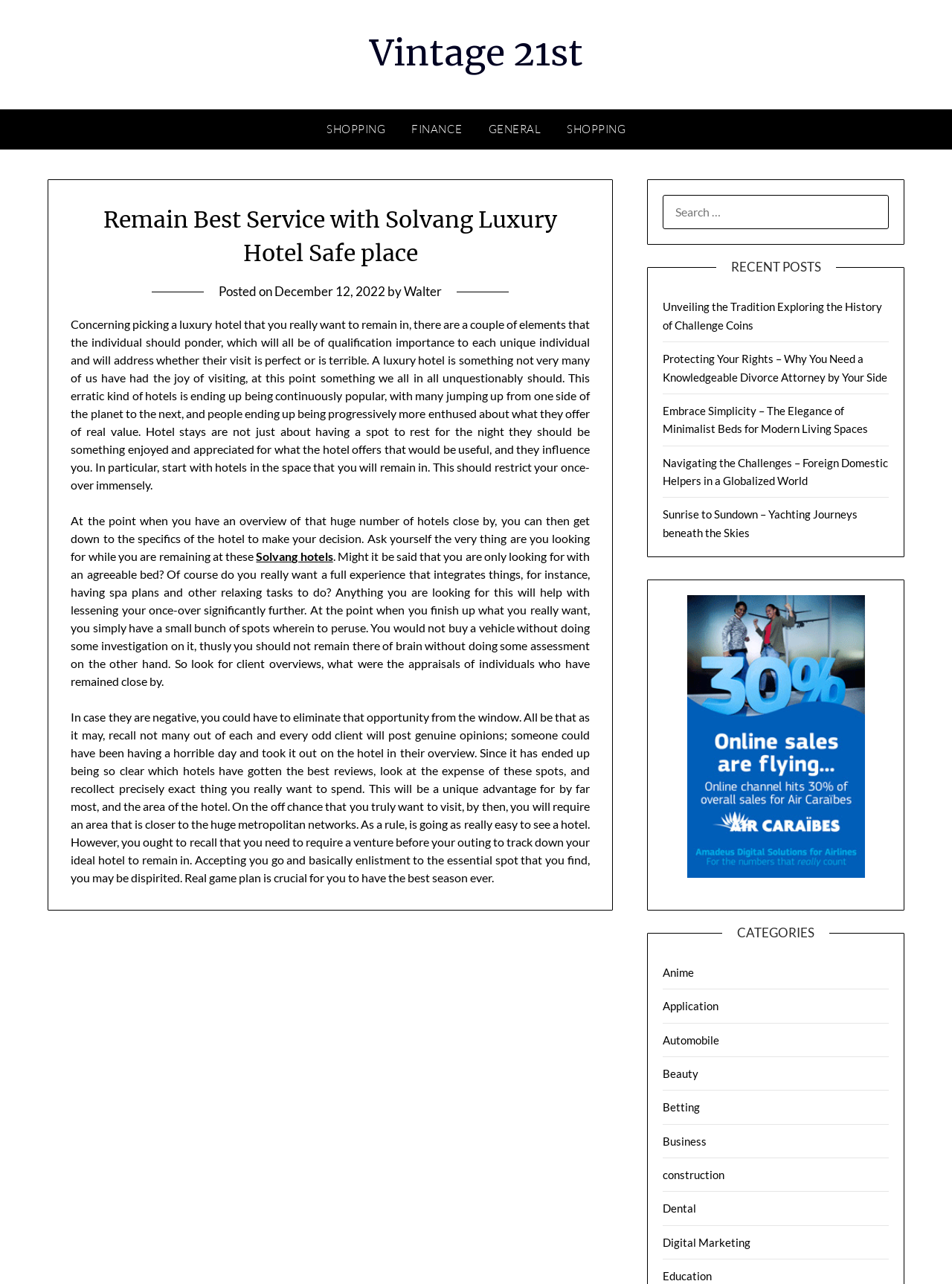Determine the bounding box coordinates of the region I should click to achieve the following instruction: "Browse the 'Beauty' category". Ensure the bounding box coordinates are four float numbers between 0 and 1, i.e., [left, top, right, bottom].

[0.696, 0.831, 0.734, 0.841]